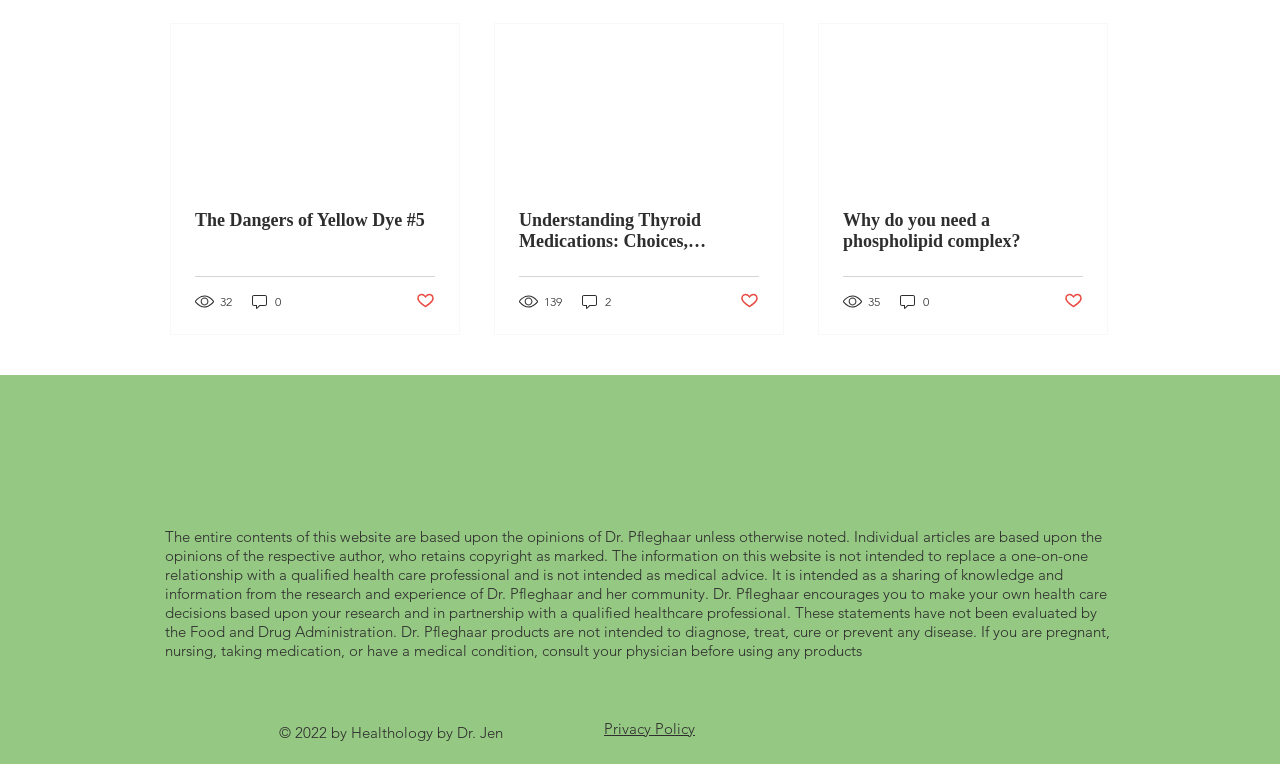Pinpoint the bounding box coordinates of the area that must be clicked to complete this instruction: "Check the Privacy Policy".

[0.472, 0.941, 0.543, 0.966]